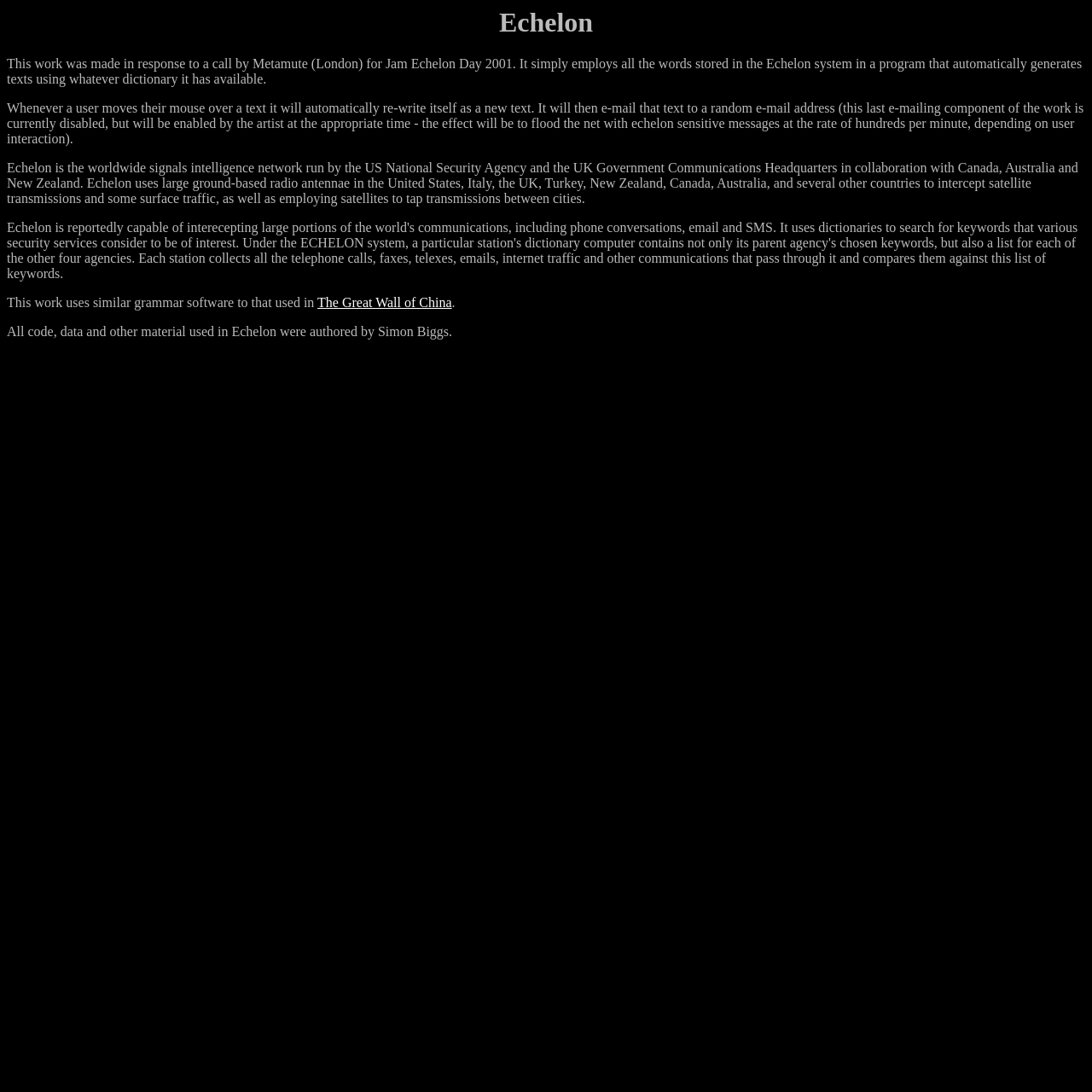What happens when a user moves their mouse over a text?
Look at the image and respond to the question as thoroughly as possible.

Whenever a user moves their mouse over a text, it will automatically re-write itself as a new text, and then e-mail that text to a random e-mail address.